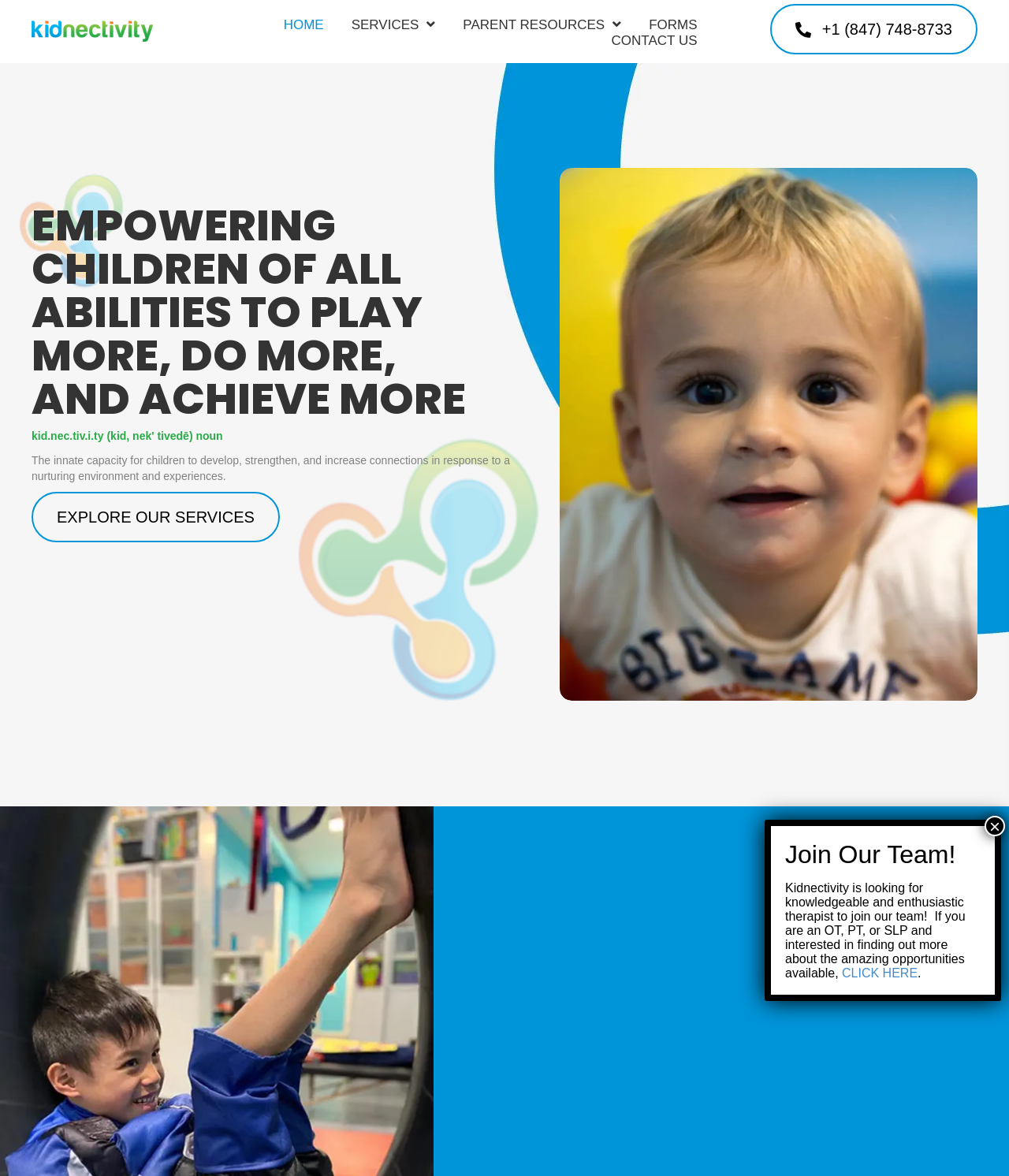Please identify the bounding box coordinates of the element's region that needs to be clicked to fulfill the following instruction: "Call the phone number". The bounding box coordinates should consist of four float numbers between 0 and 1, i.e., [left, top, right, bottom].

[0.764, 0.003, 0.969, 0.046]